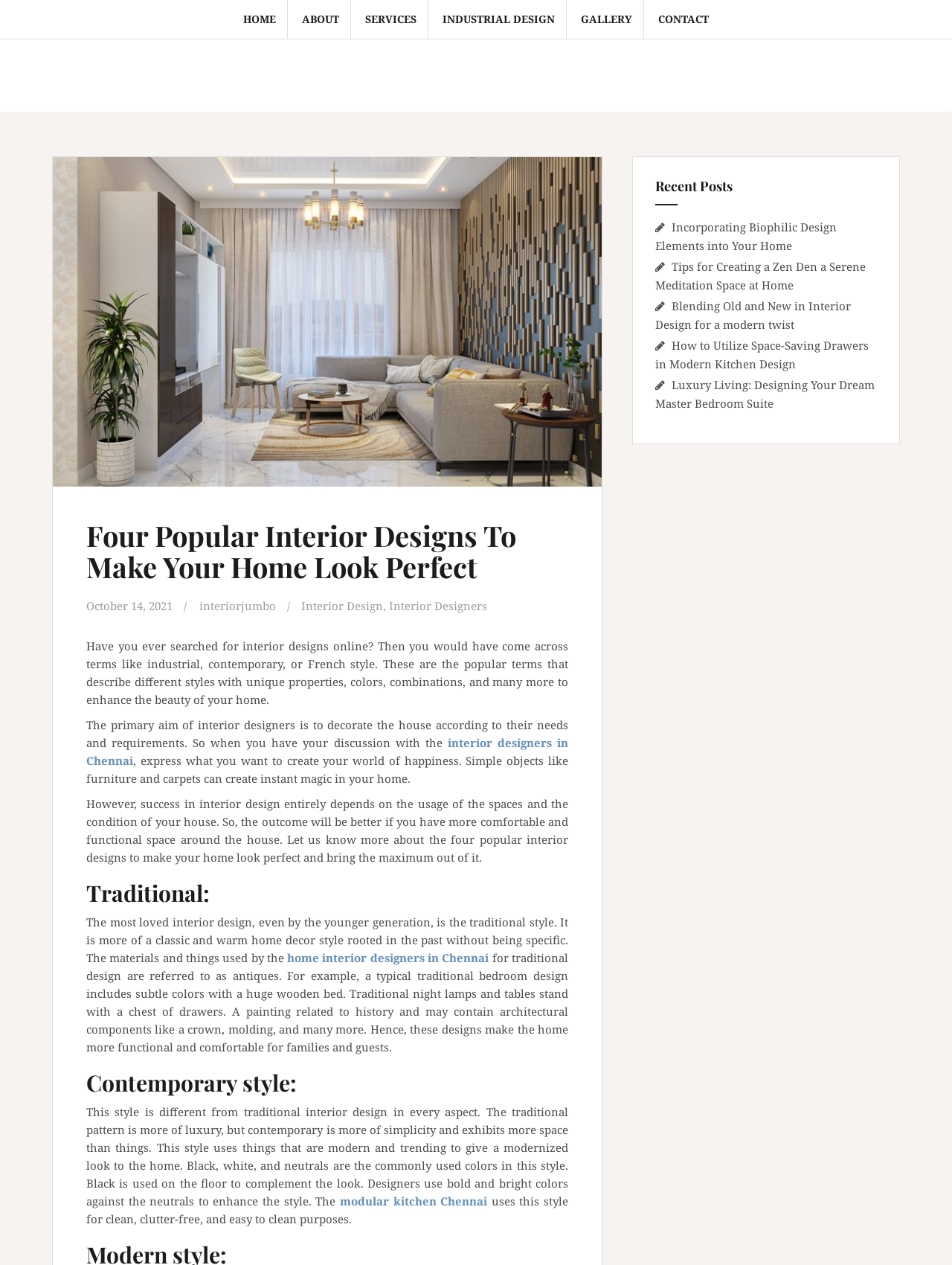Please specify the bounding box coordinates of the clickable region necessary for completing the following instruction: "Check out the 'Recent Posts' section". The coordinates must consist of four float numbers between 0 and 1, i.e., [left, top, right, bottom].

[0.688, 0.142, 0.921, 0.162]